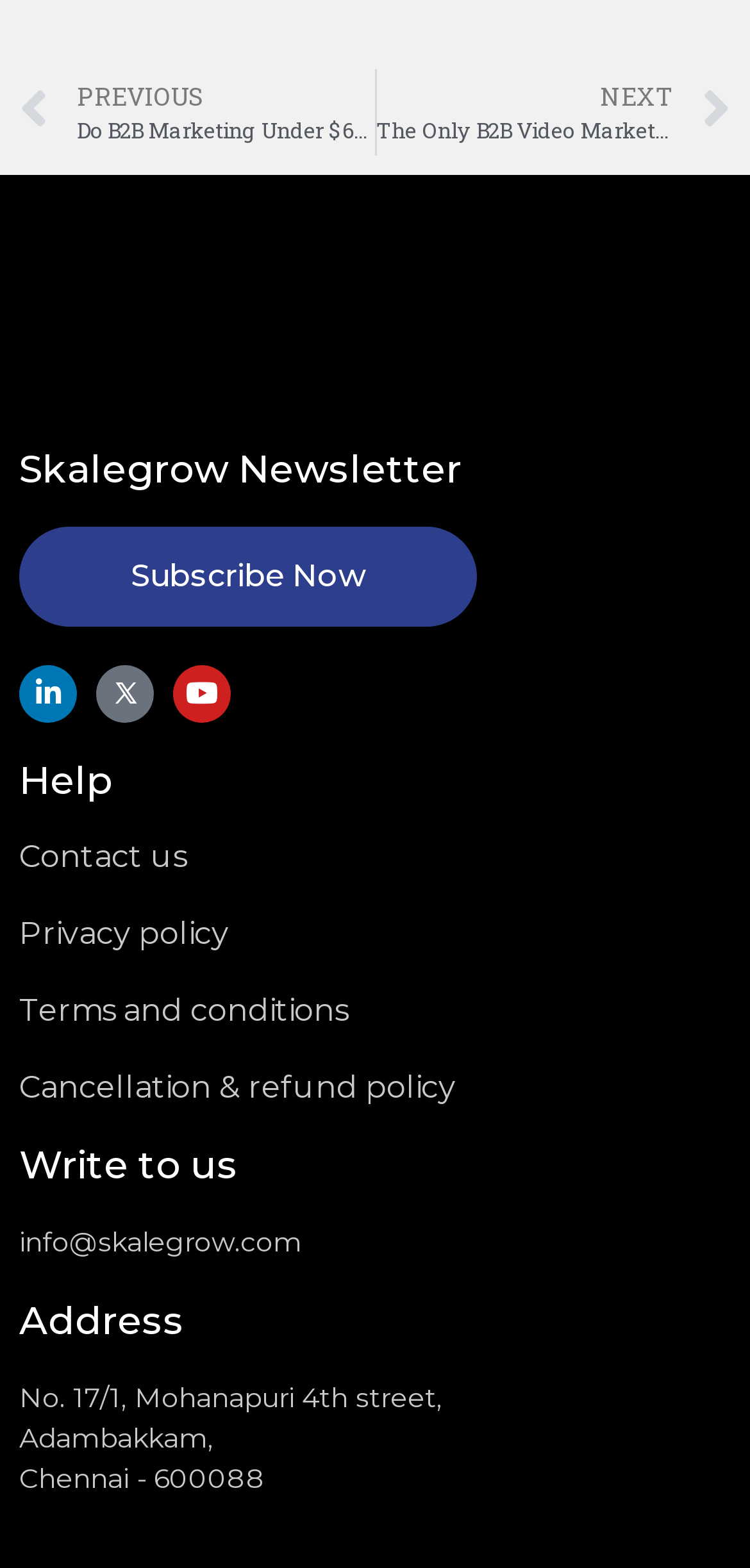Locate the UI element described by Cancellation & refund policy in the provided webpage screenshot. Return the bounding box coordinates in the format (top-left x, top-left y, bottom-right x, bottom-right y), ensuring all values are between 0 and 1.

[0.026, 0.681, 0.974, 0.706]